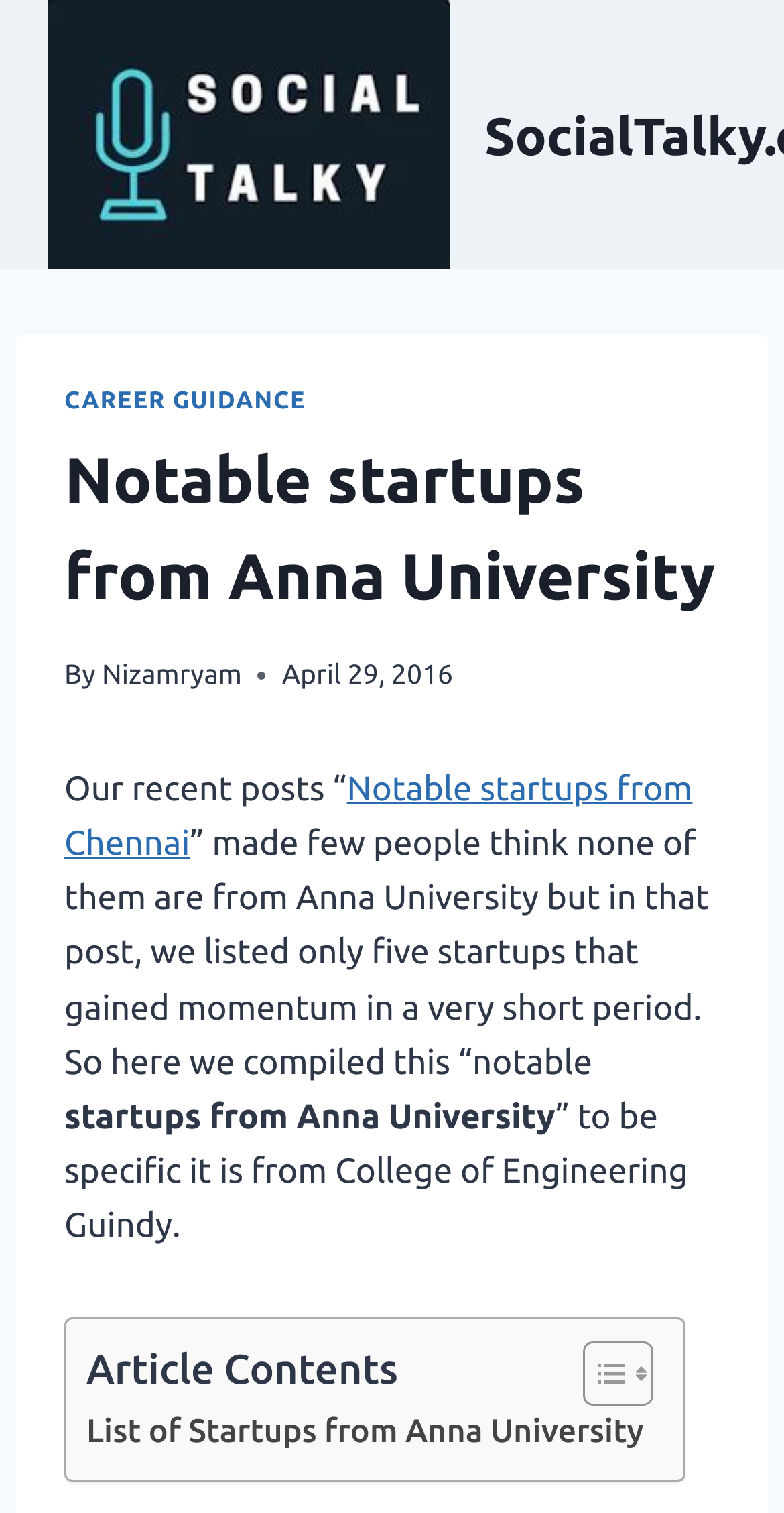Give a concise answer of one word or phrase to the question: 
Who wrote the article?

Nizamryam